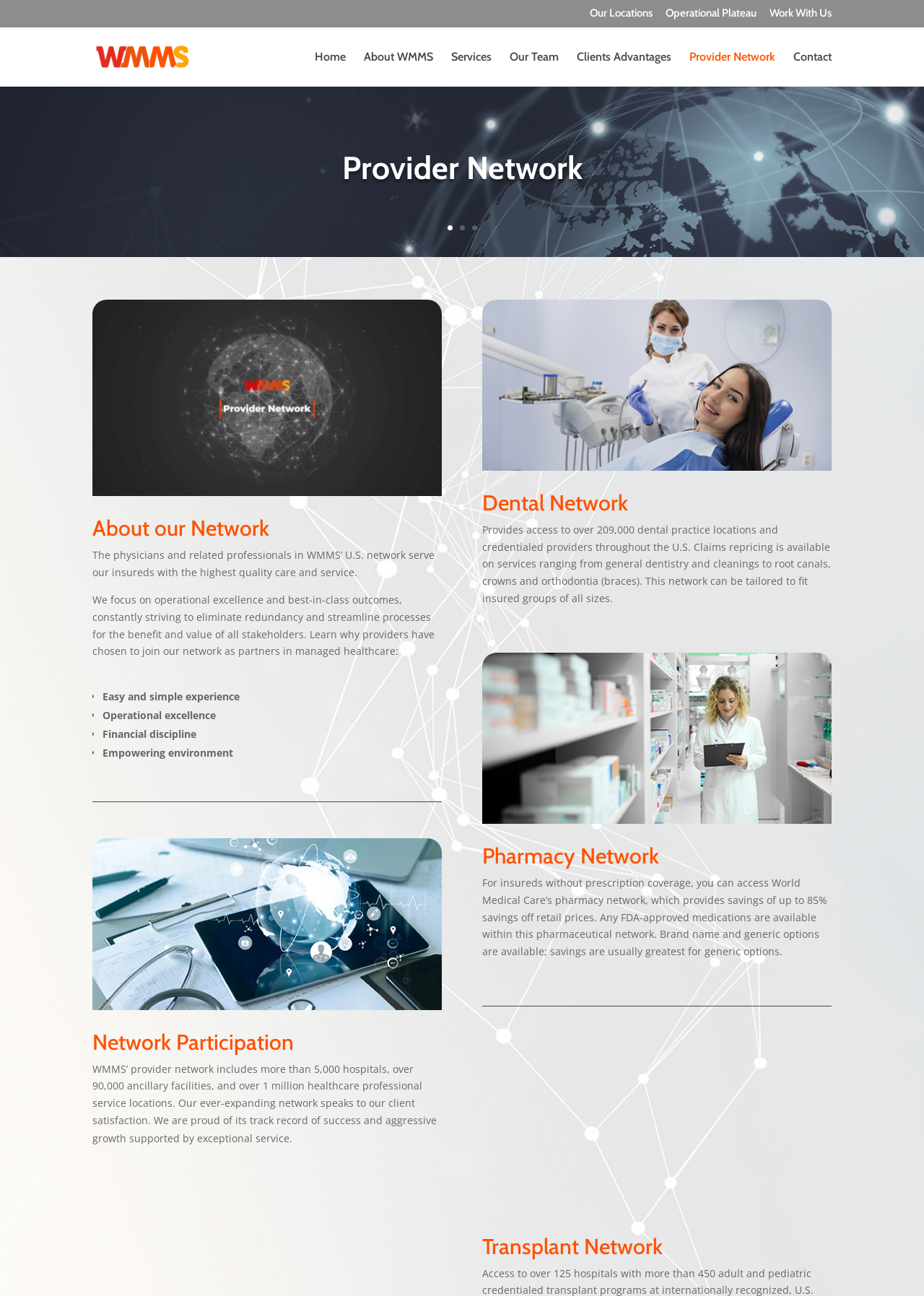Please specify the bounding box coordinates of the clickable region necessary for completing the following instruction: "Read about 'Dental Network'". The coordinates must consist of four float numbers between 0 and 1, i.e., [left, top, right, bottom].

[0.522, 0.38, 0.9, 0.402]